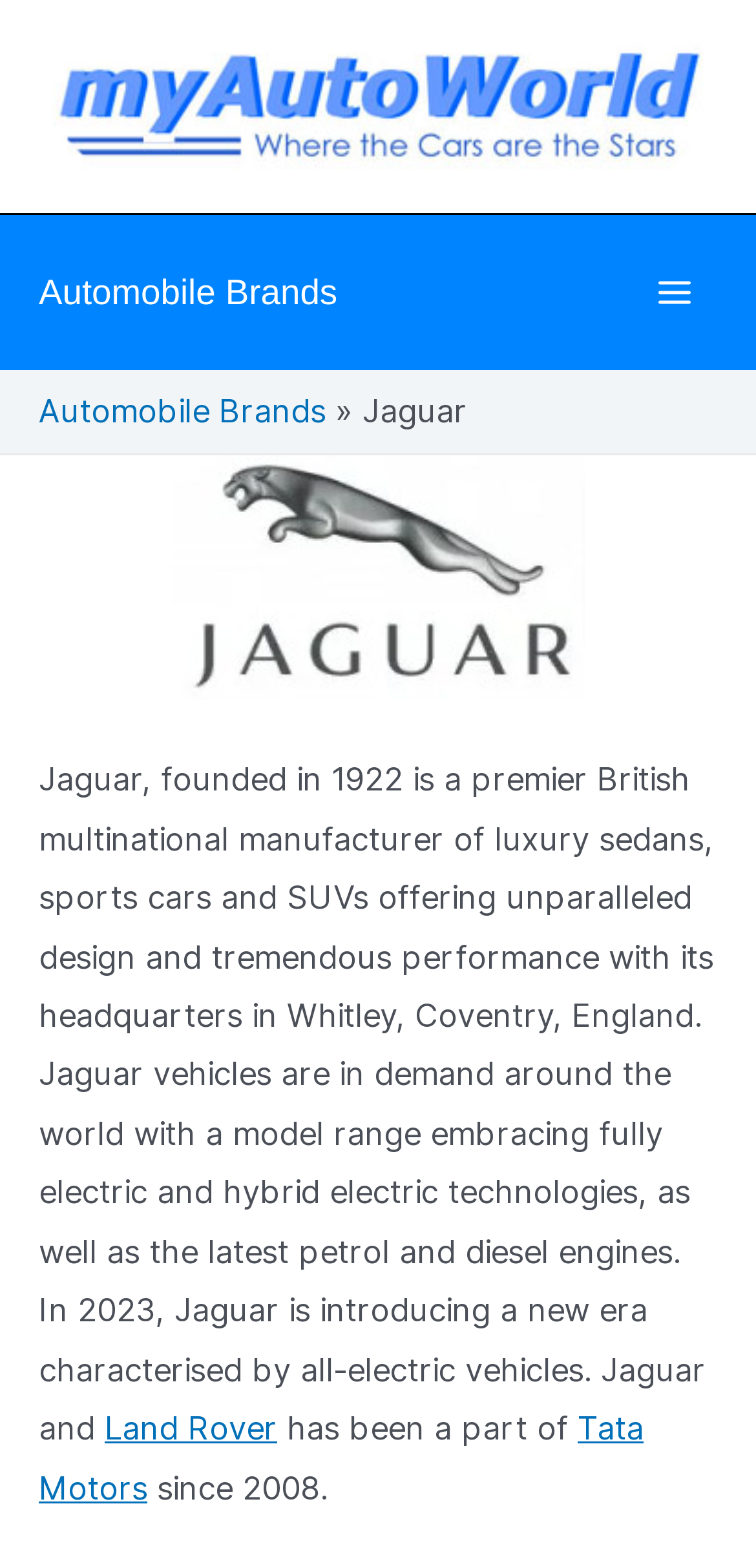What is Jaguar's headquarters located in?
Provide an in-depth and detailed explanation in response to the question.

I found the answer by reading the text that describes Jaguar, which states 'with its headquarters in Whitley, Coventry, England.'